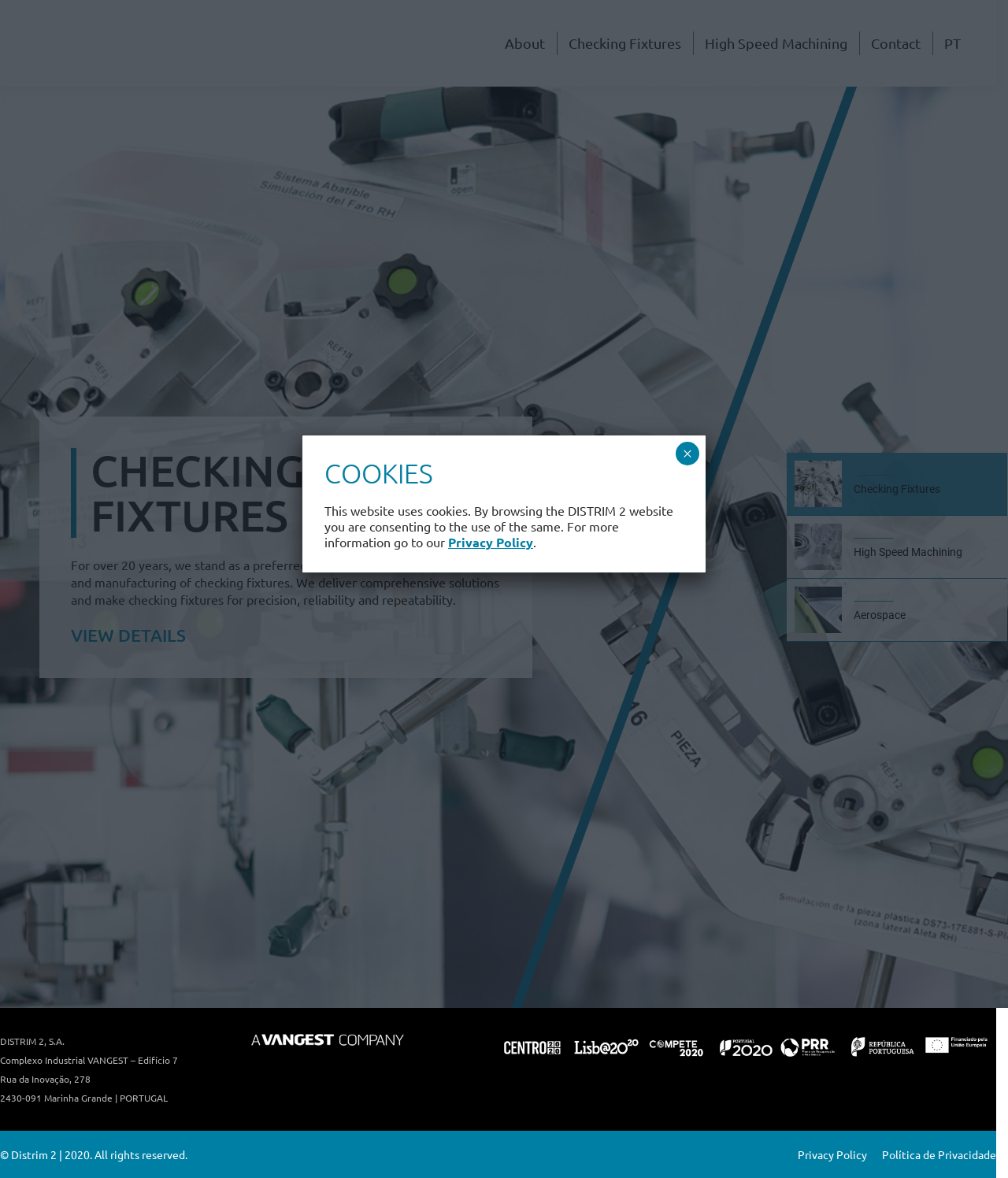Find the bounding box coordinates of the area to click in order to follow the instruction: "Go to top of the page".

[0.961, 0.822, 0.992, 0.849]